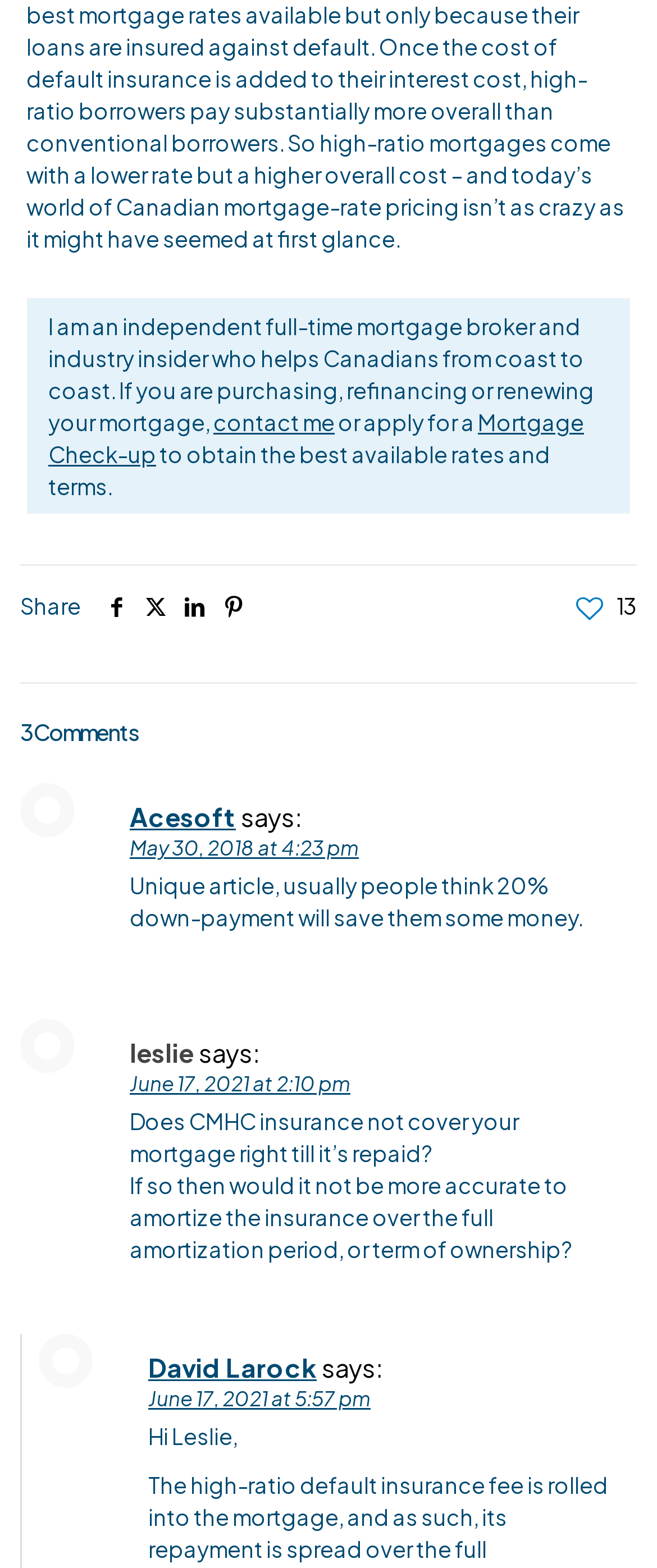Who is the first commenter on this webpage?
Answer with a single word or phrase, using the screenshot for reference.

Acesoft